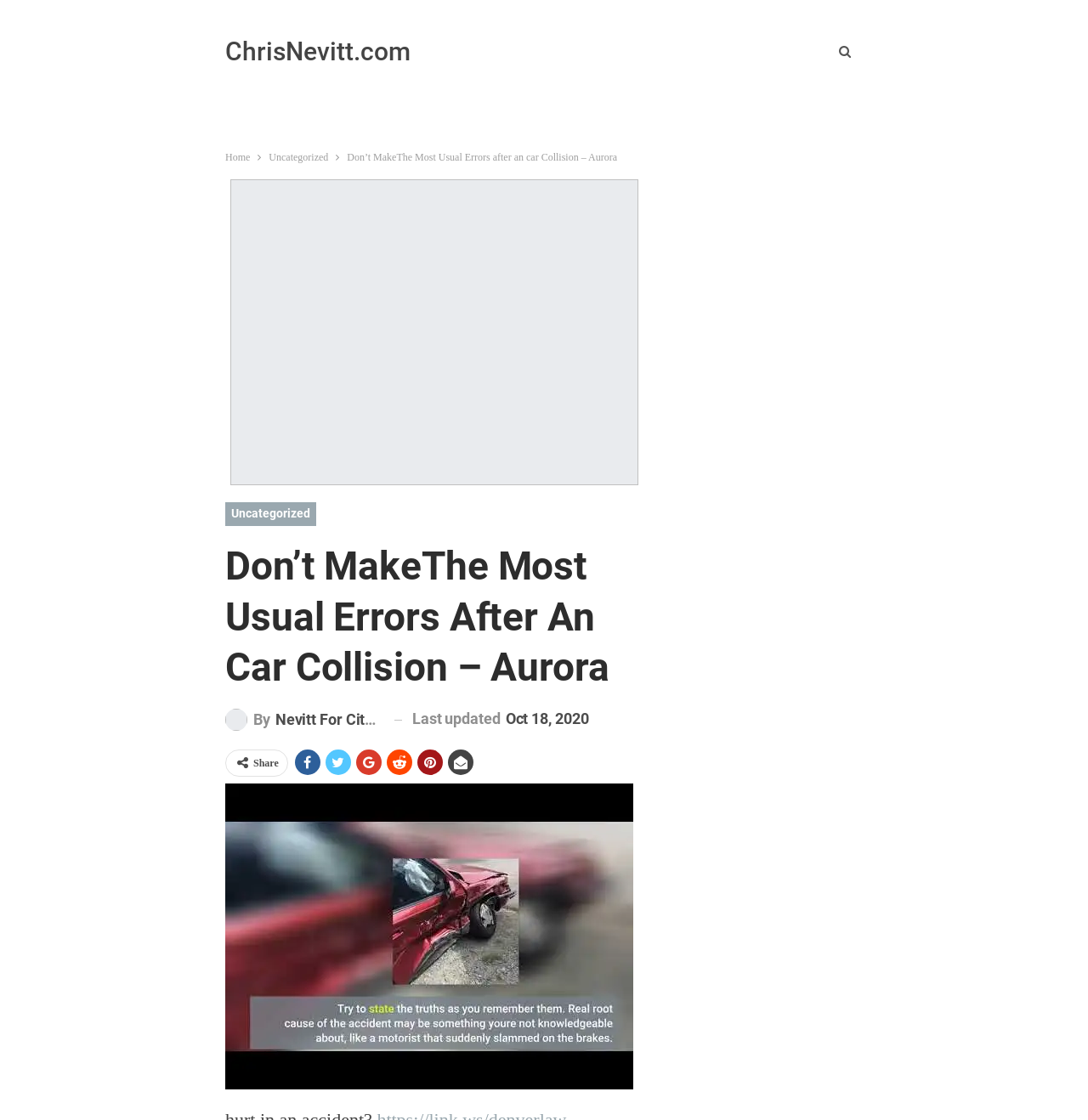What is the phone number to contact the attorney?
Ensure your answer is thorough and detailed.

I found the phone number '(720) 826-6363' on the webpage, which is likely the contact number for the attorney.